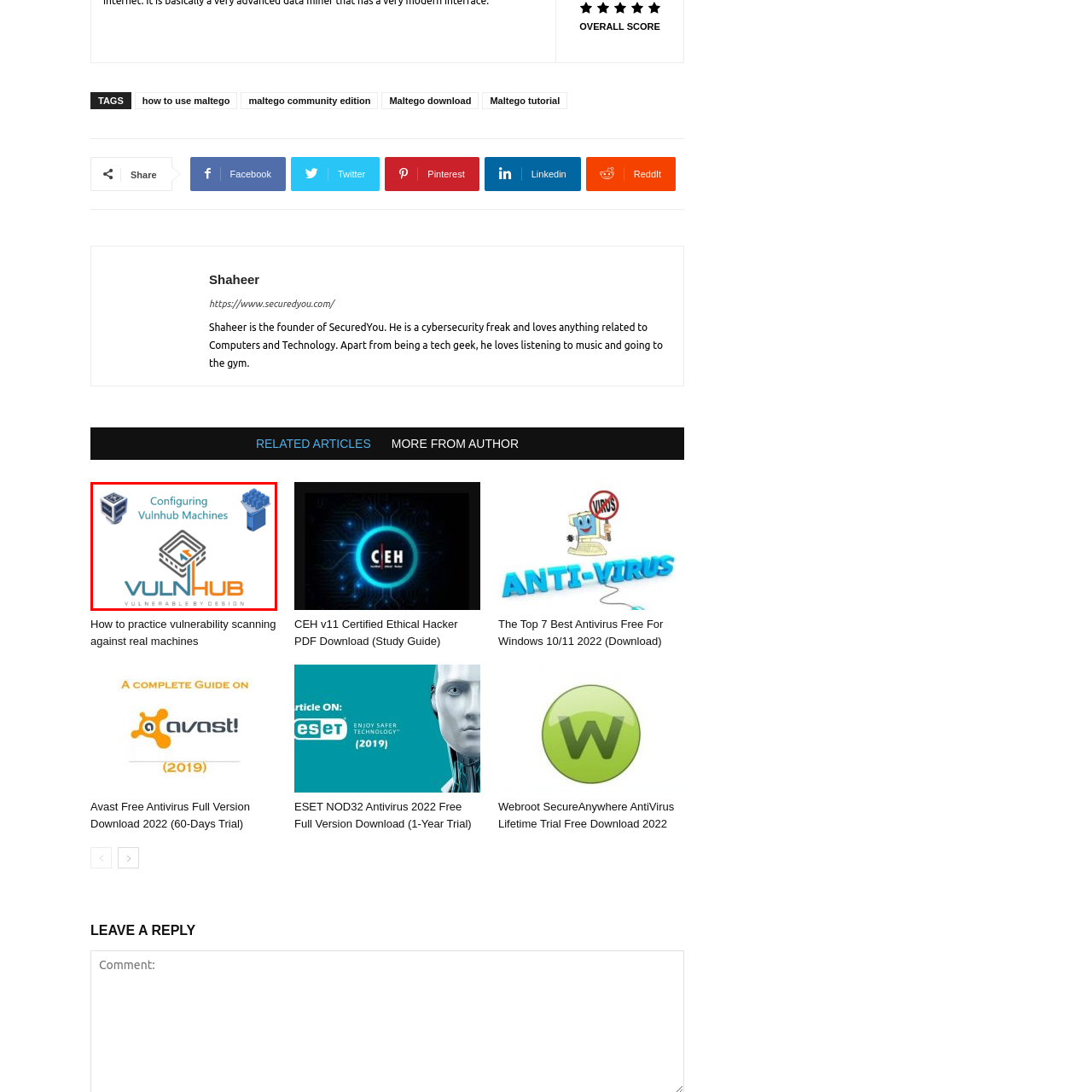Inspect the area within the red bounding box and elaborate on the following question with a detailed answer using the image as your reference: What type of learning environment does Vulnhub offer?

Vulnhub offers a hands-on, practical environment for users to practice and develop their skills in ethical hacking and cybersecurity, as suggested by the design elements and the focus on configuring machines.